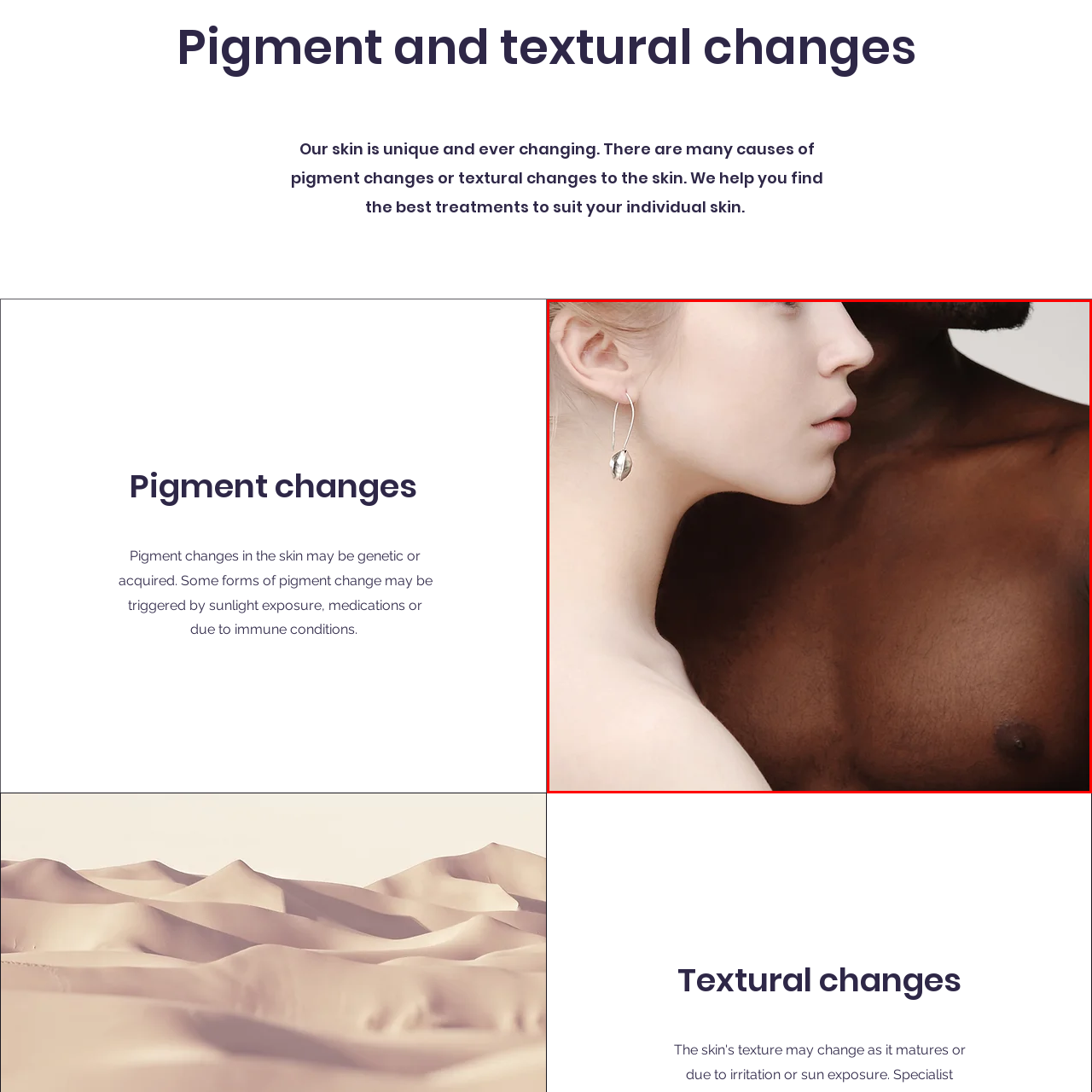What is the purpose of the soft lighting in the image?
Focus on the section of the image encased in the red bounding box and provide a detailed answer based on the visual details you find.

The caption states that the soft lighting enhances the textural differences between the skin of the two individuals, creating a visually captivating exploration of beauty in diversity.